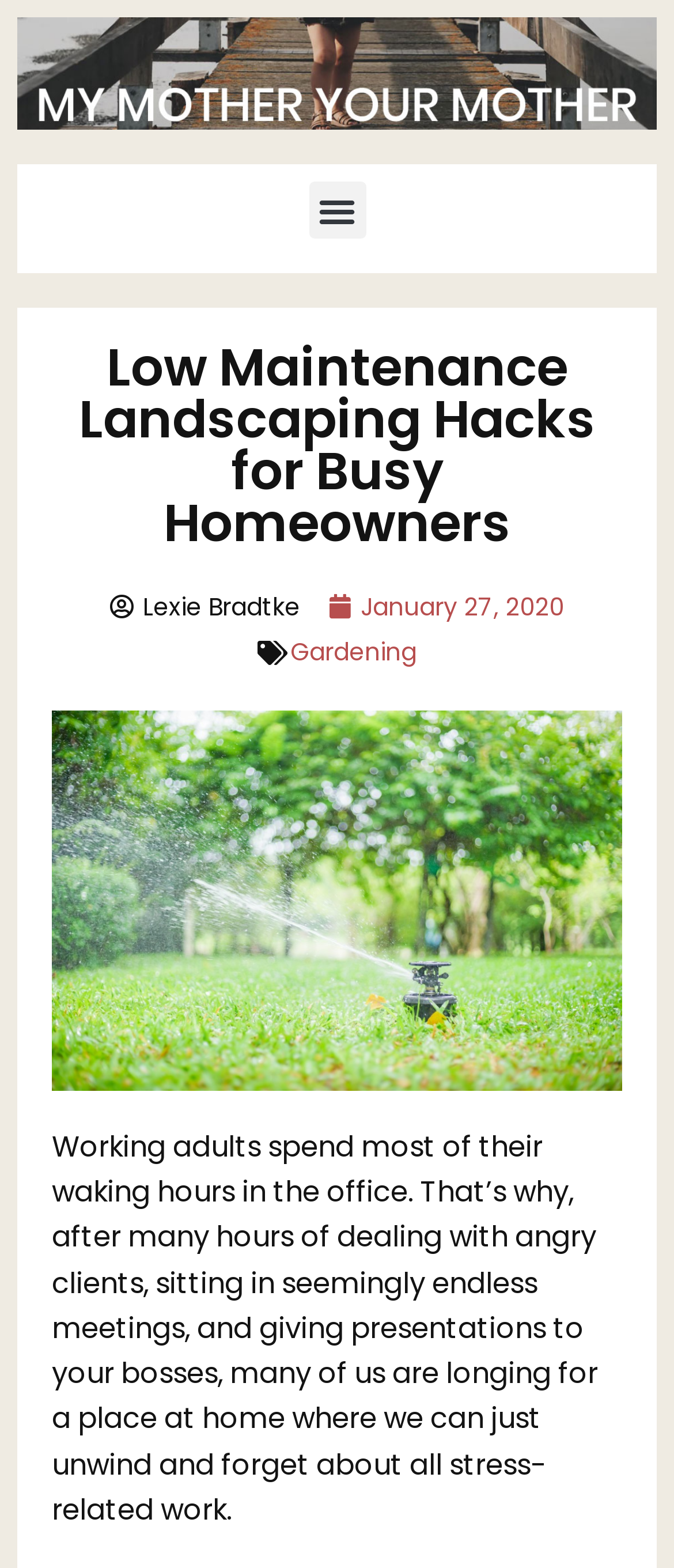What is the main topic of the article?
Answer the question with a single word or phrase, referring to the image.

Low Maintenance Landscaping Hacks